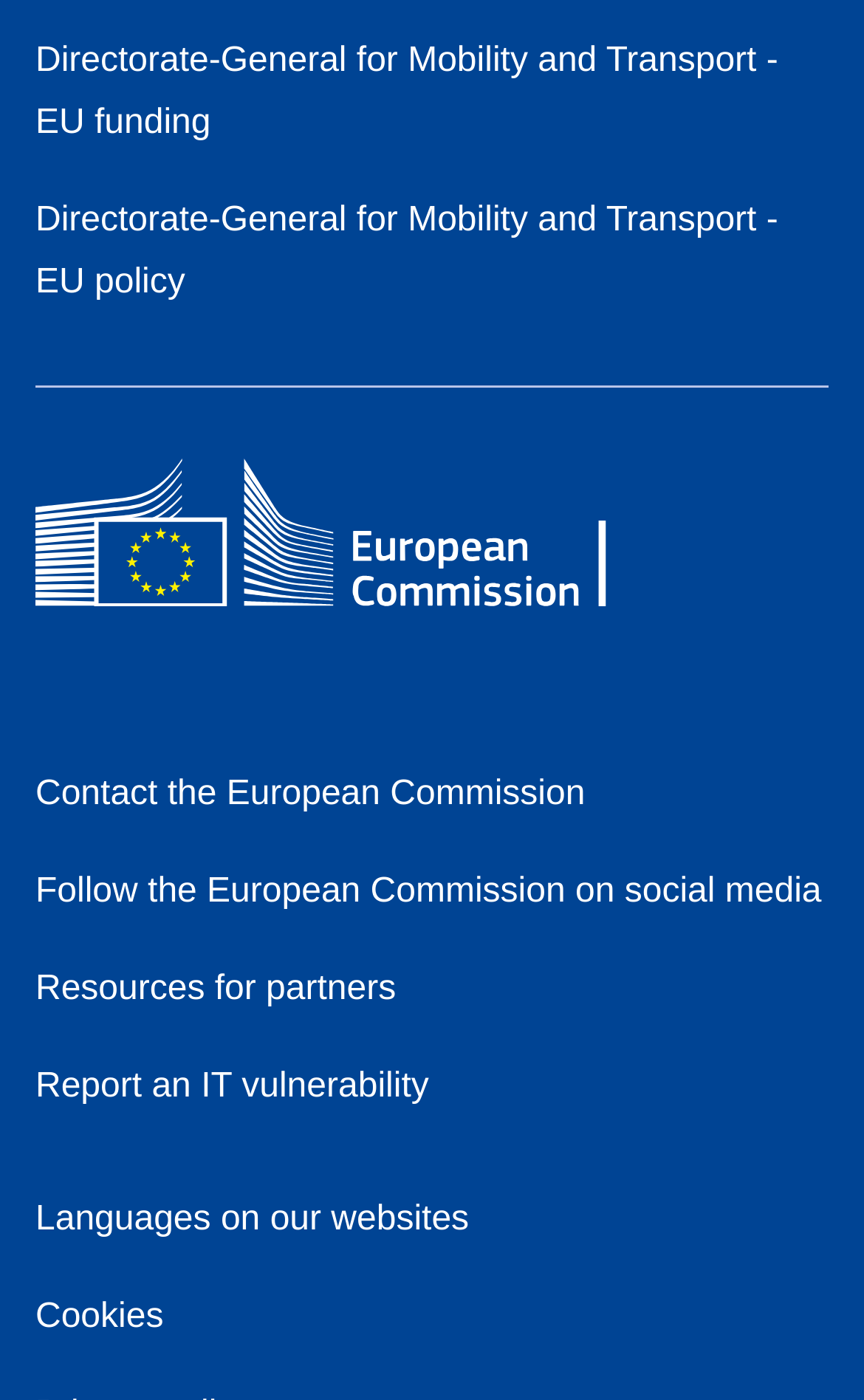Pinpoint the bounding box coordinates of the clickable element to carry out the following instruction: "Go to the European Commission homepage."

[0.041, 0.328, 0.785, 0.457]